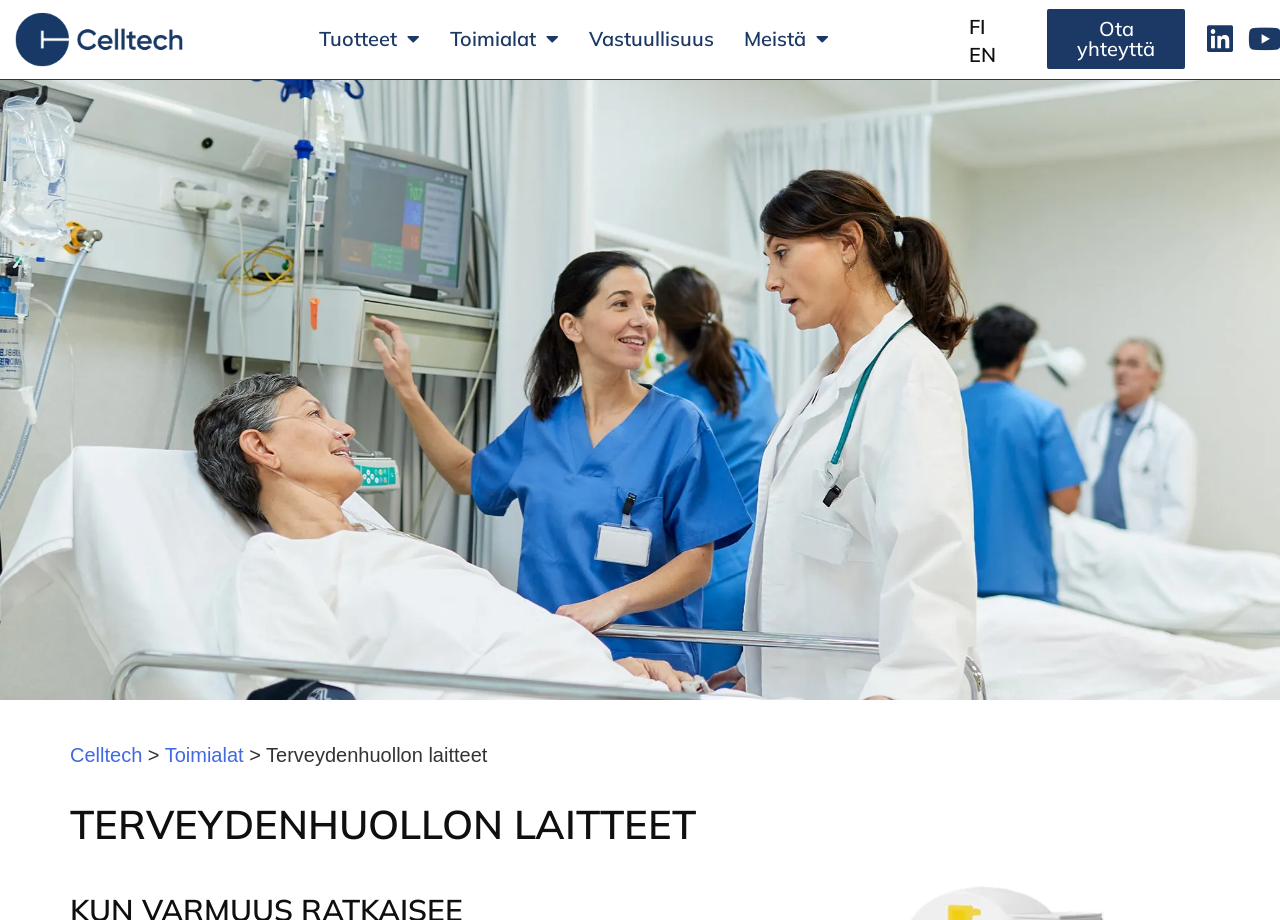Please determine the bounding box coordinates of the element's region to click for the following instruction: "Visit Linkedin page".

[0.941, 0.027, 0.965, 0.059]